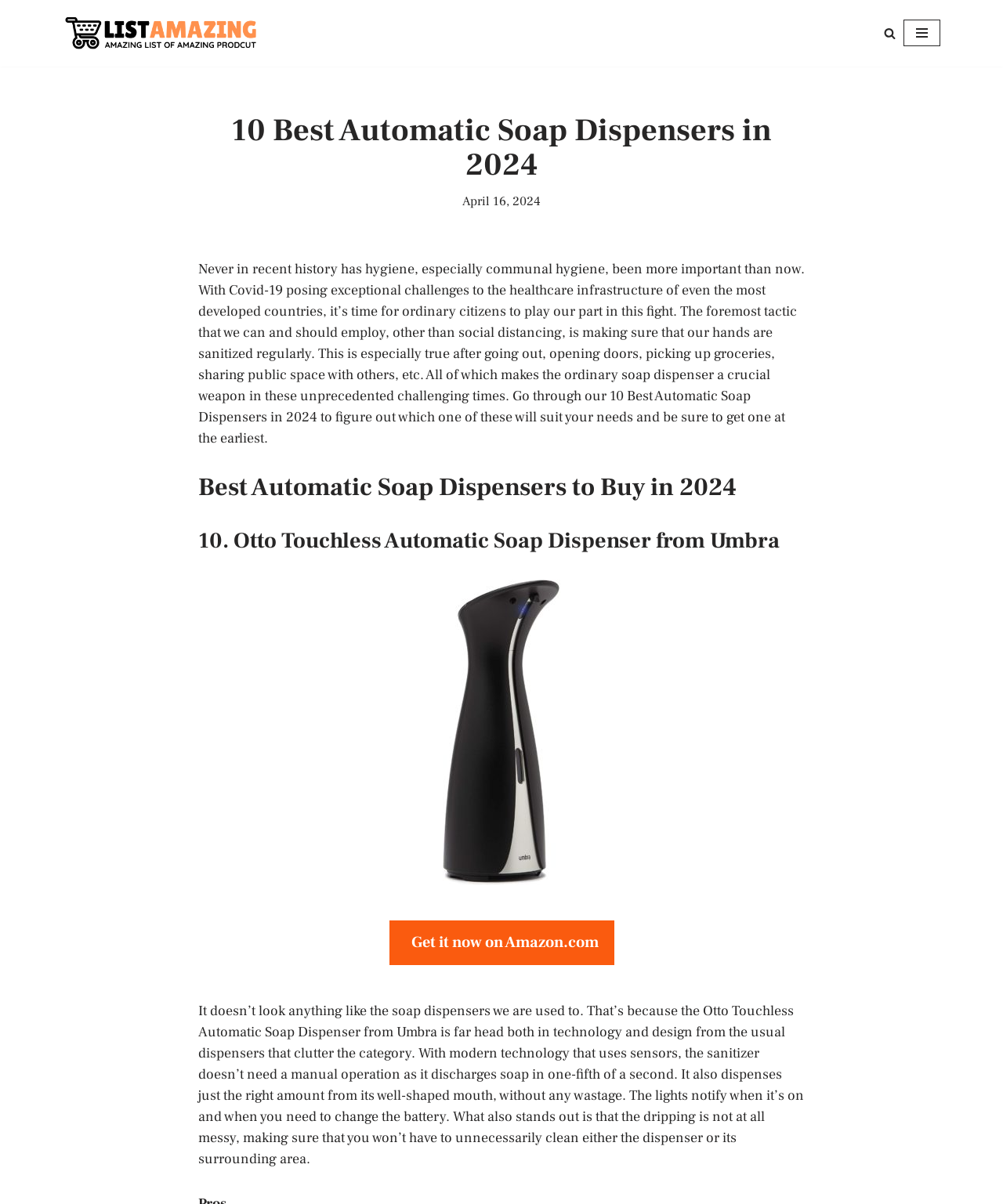Where can the Otto Touchless Automatic Soap Dispenser be purchased?
Kindly offer a detailed explanation using the data available in the image.

The webpage provides a link to purchase the Otto Touchless Automatic Soap Dispenser from Amazon.com, indicating that it is available for sale on this online platform.